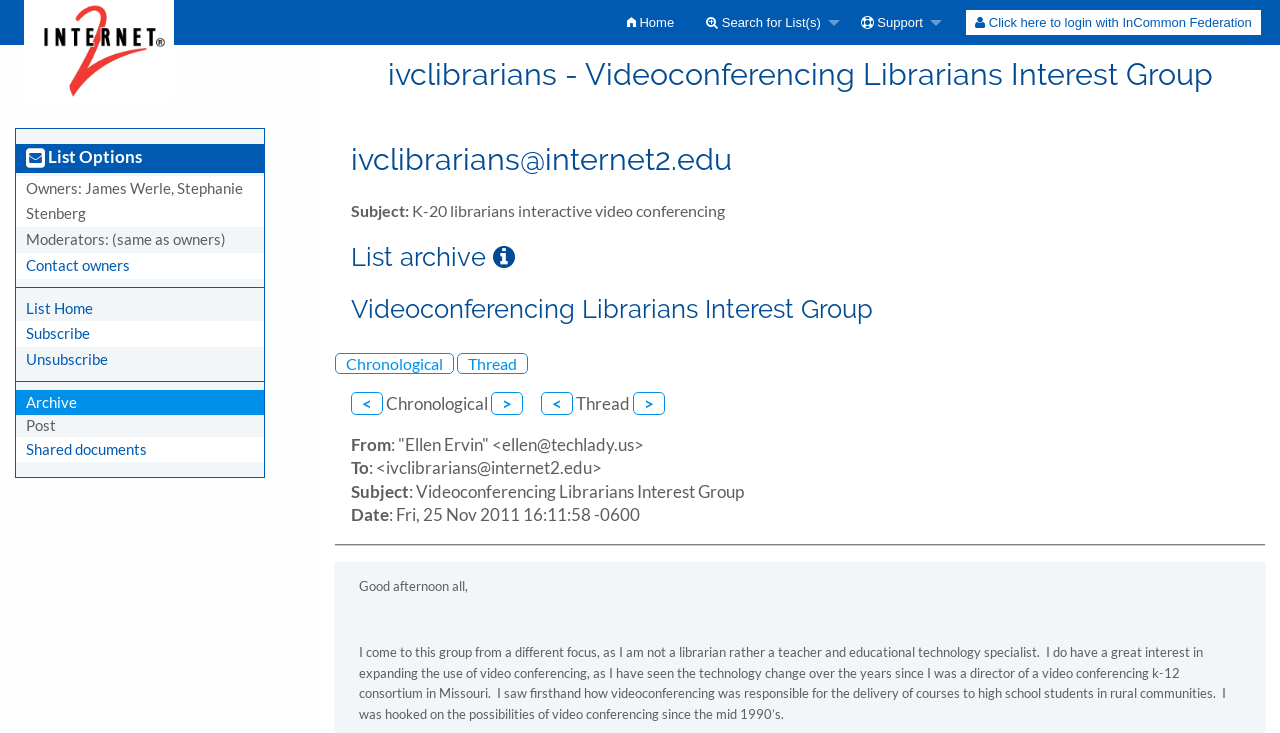Present a detailed account of what is displayed on the webpage.

The webpage is about the Videoconferencing Librarians Interest Group, specifically the ivclibrarians list. At the top, there is a header section with an image of Internet2 and a horizontal menu bar with four menu items: Home, Search for List(s), Support, and a login button. Below the header, there is a large heading that displays the title of the webpage.

On the left side, there is a vertical tree menu with multiple tree items, including List Options, Owners, Moderators, Contact owners, List Home, Subscribe, Unsubscribe, Archive, Post, and Shared documents. Each tree item has a link associated with it.

On the right side, there is a section with multiple headings and static text elements. The headings include the email address ivclibrarians@internet2.edu, List archive Open in a new window, and Videoconferencing Librarians Interest Group. There are also links to view the list archive in chronological or thread order, and navigation links to move between pages.

Below the headings, there is a section with static text elements that display information about an email, including the from and to addresses, subject, and date. The email subject is "Videoconferencing Librarians Interest Group". Finally, there is a horizontal separator line at the bottom of the page.